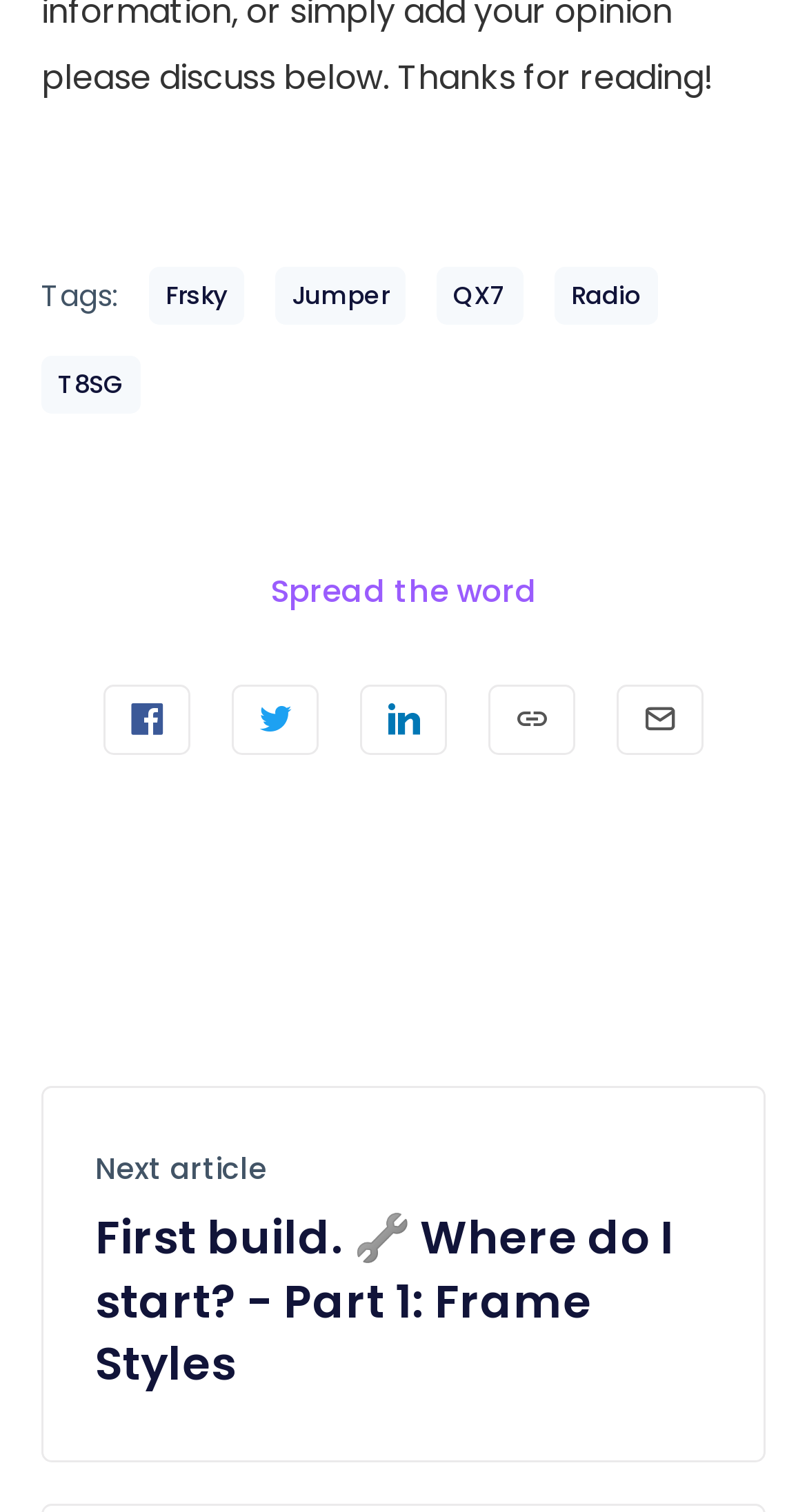Find the bounding box of the UI element described as follows: "T8SG".

[0.051, 0.235, 0.174, 0.273]